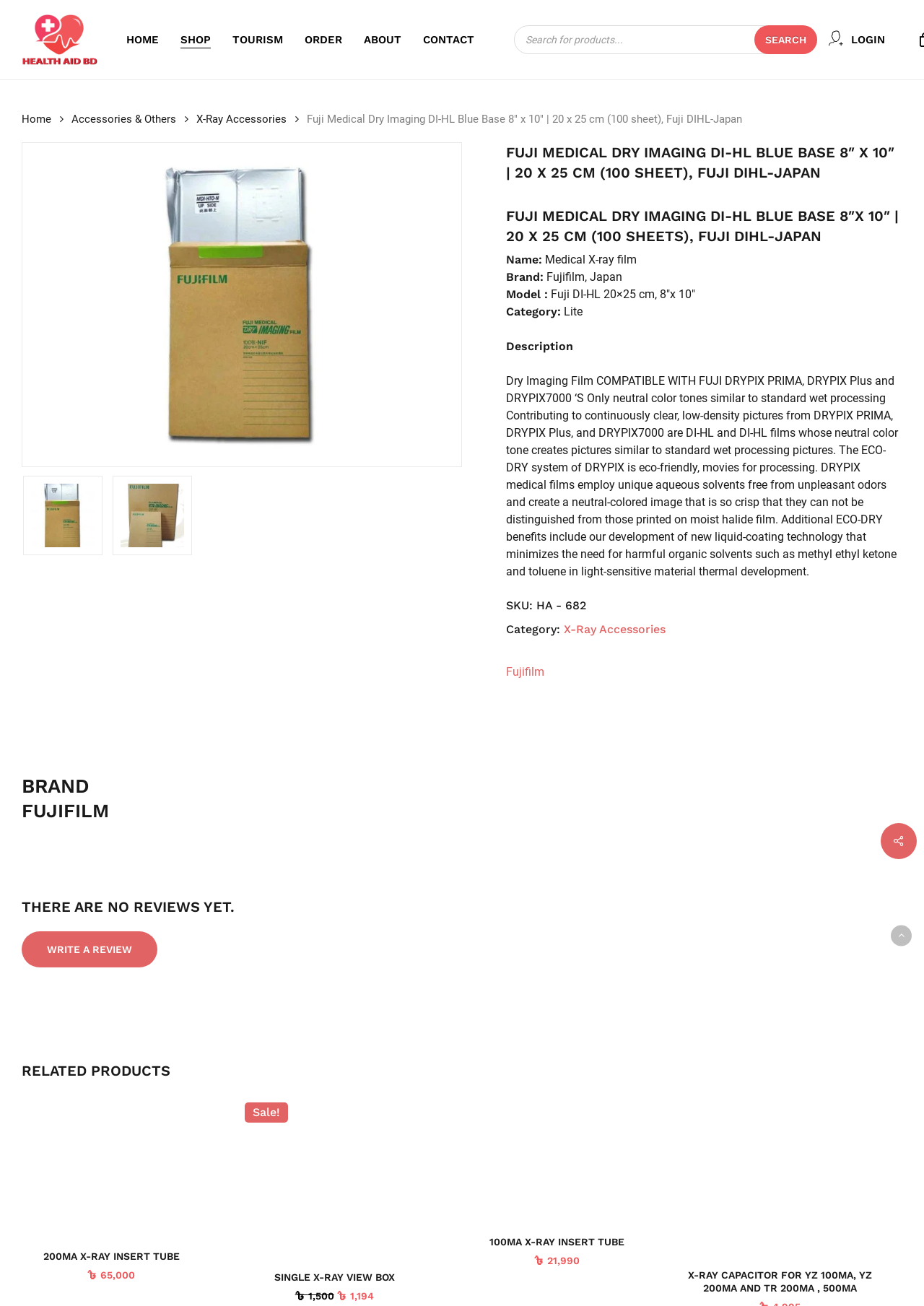Respond to the question below with a single word or phrase: What is the category of the product?

Lite